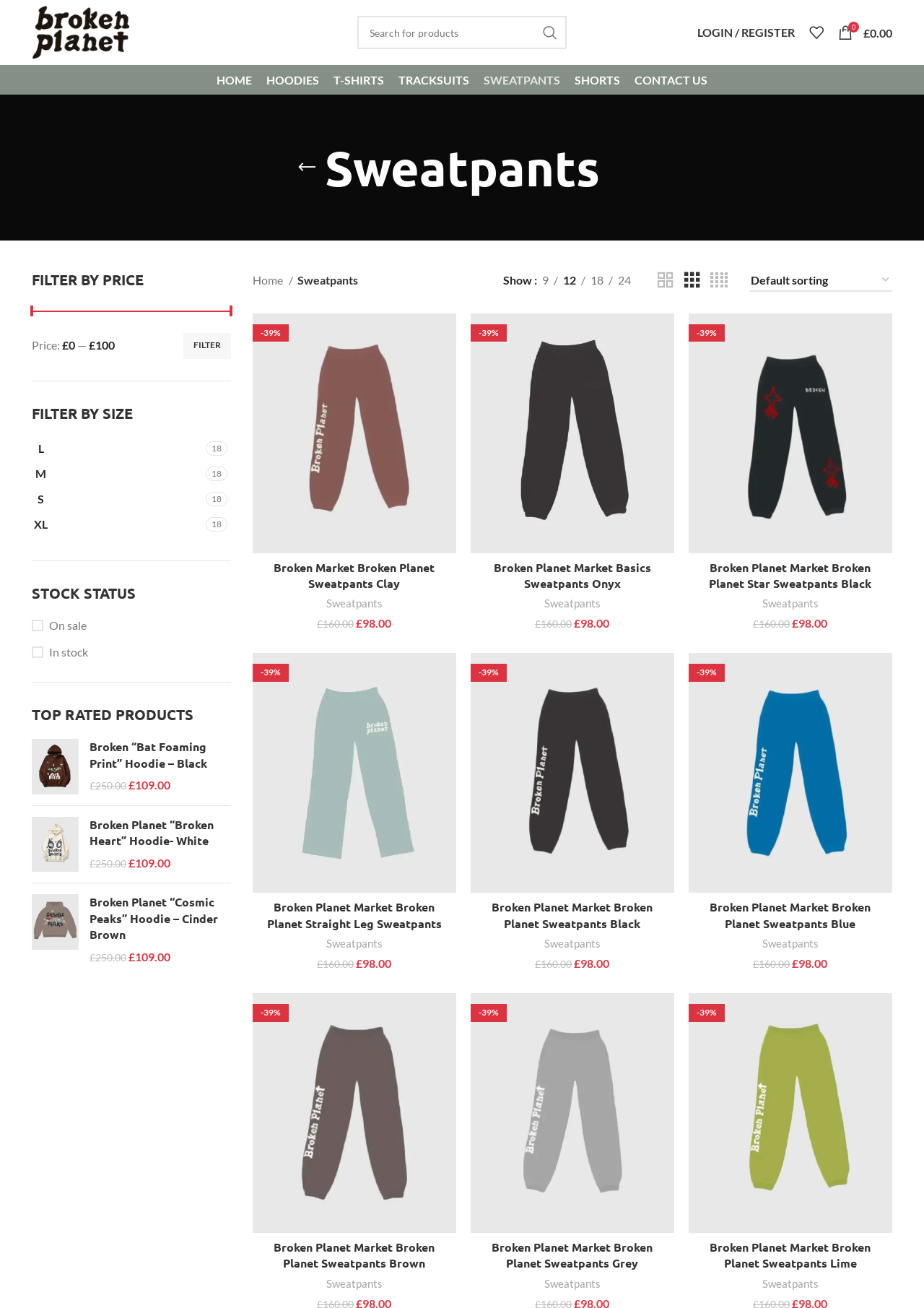Provide a brief response to the question using a single word or phrase: 
How many sweatpants are on sale?

3